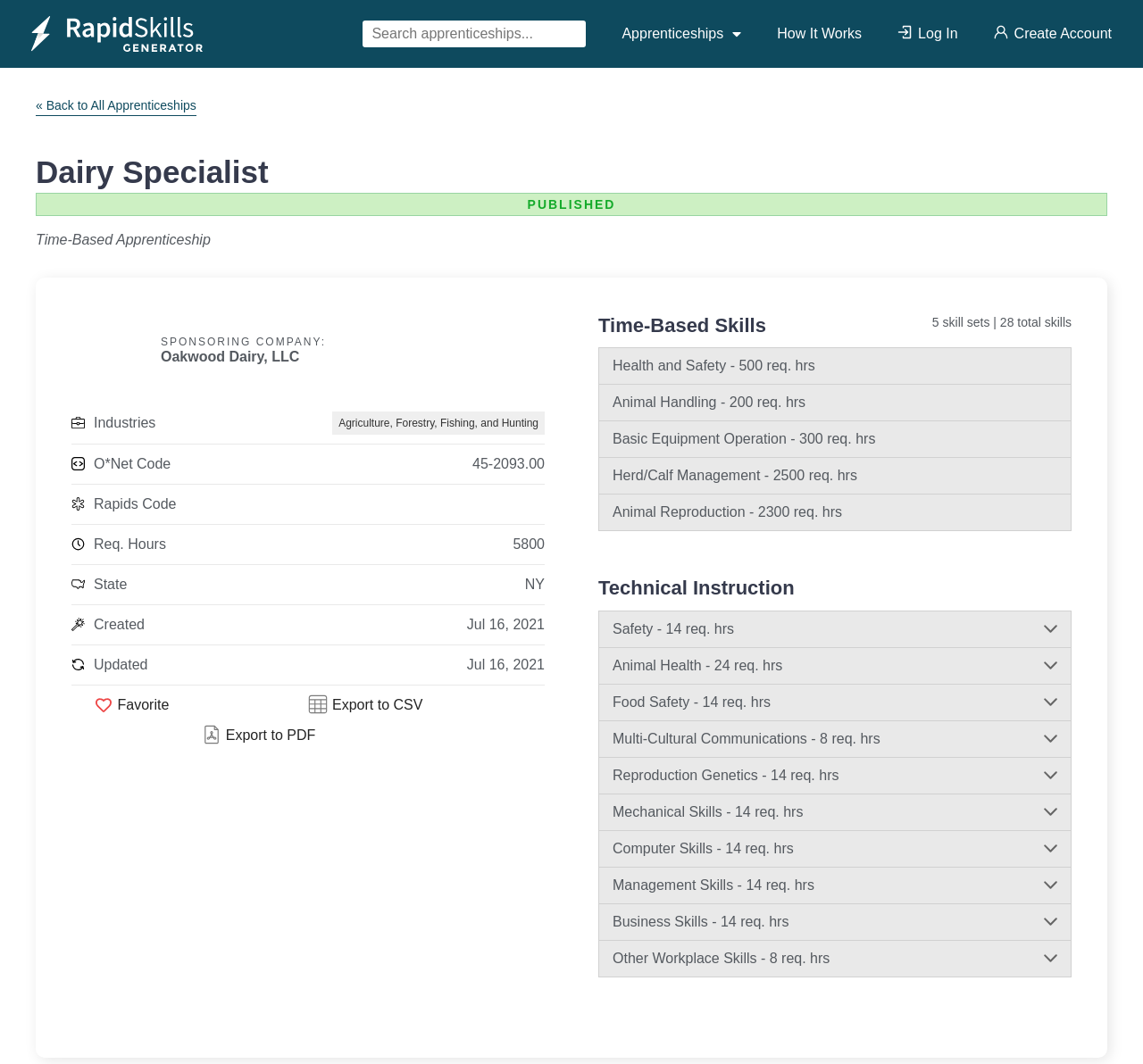Identify the coordinates of the bounding box for the element described below: "alt="TEKNOVATION REVAMPING THE FUTURE"". Return the coordinates as four float numbers between 0 and 1: [left, top, right, bottom].

None